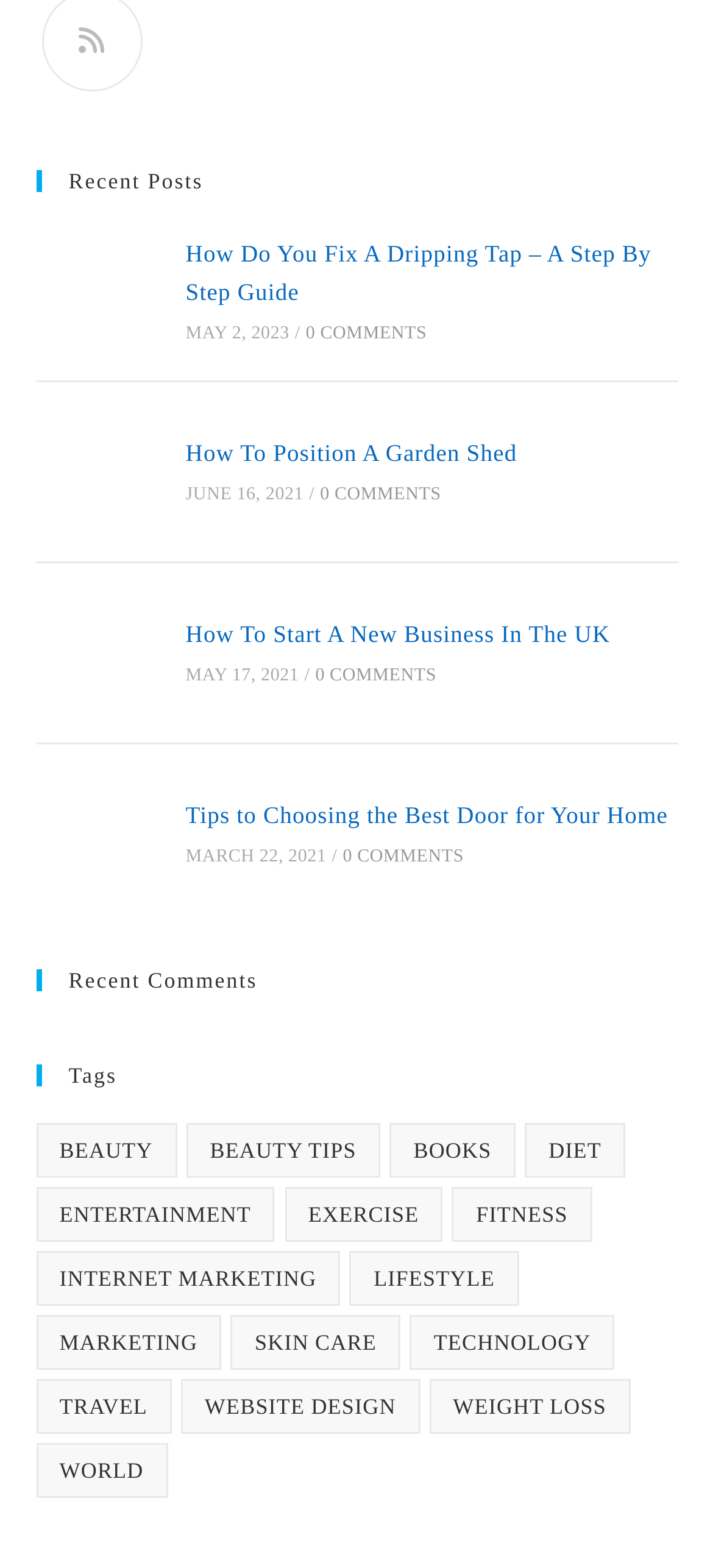Using the information in the image, give a comprehensive answer to the question: 
How many recent posts are displayed?

I counted the number of links with titles and images under the 'Recent Posts' heading, and there are 5 of them.